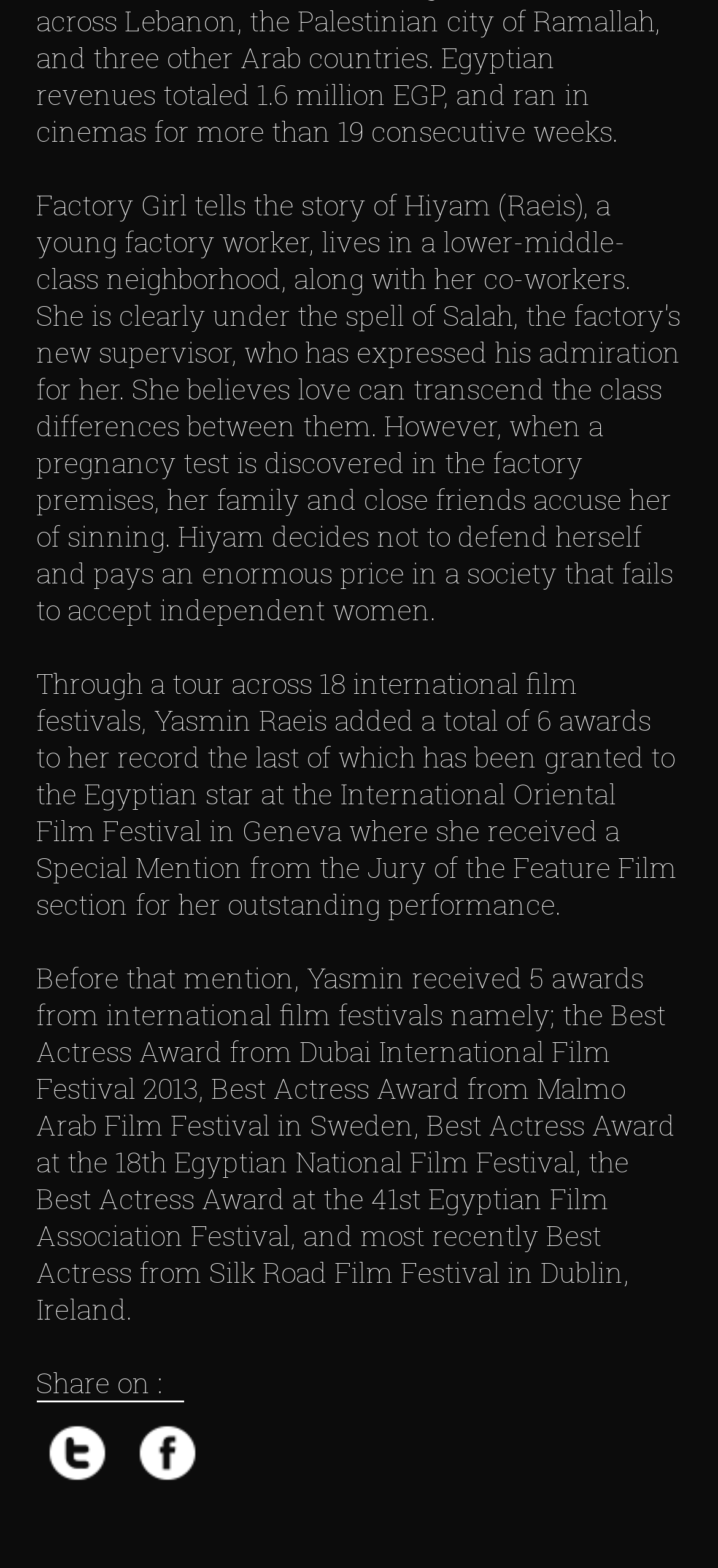What is the name of the festival where Yasmin Raeis received a Special Mention?
Based on the visual content, answer with a single word or a brief phrase.

International Oriental Film Festival